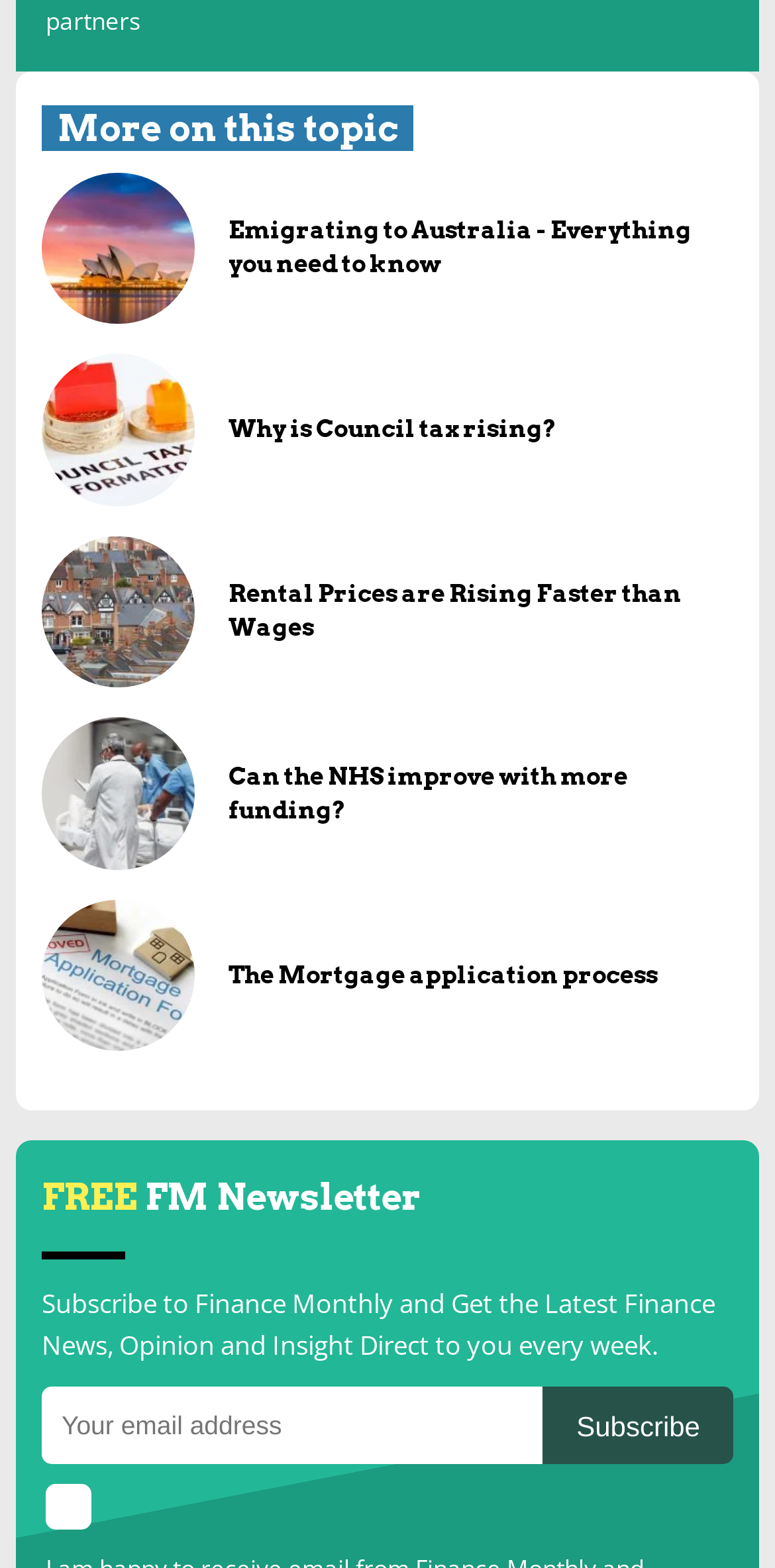Can you pinpoint the bounding box coordinates for the clickable element required for this instruction: "Check the checkbox to receive email from Finance Monthly and partners"? The coordinates should be four float numbers between 0 and 1, i.e., [left, top, right, bottom].

[0.059, 0.946, 0.118, 0.975]